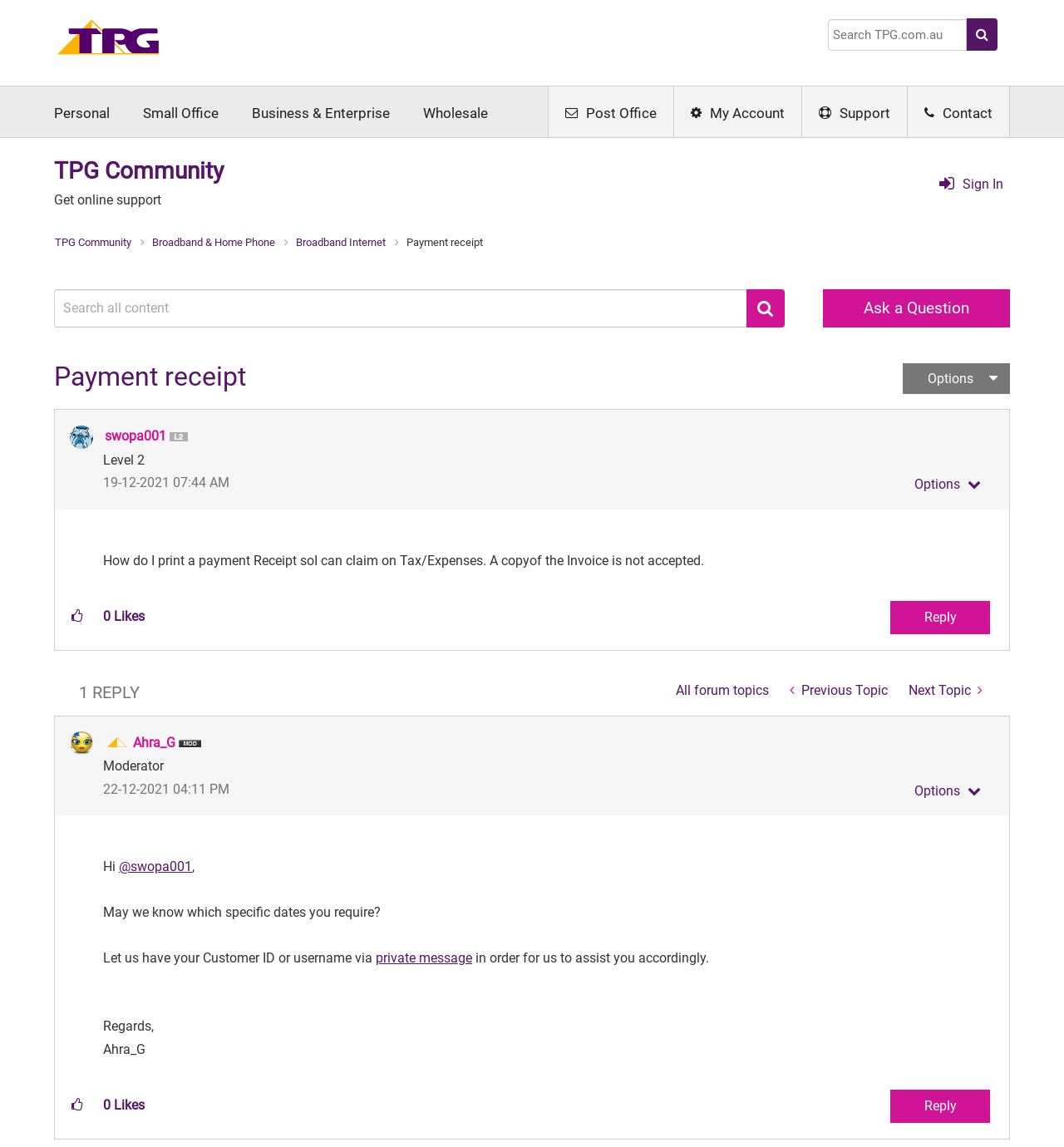Specify the bounding box coordinates for the region that must be clicked to perform the given instruction: "Sign in".

[0.875, 0.15, 0.913, 0.173]